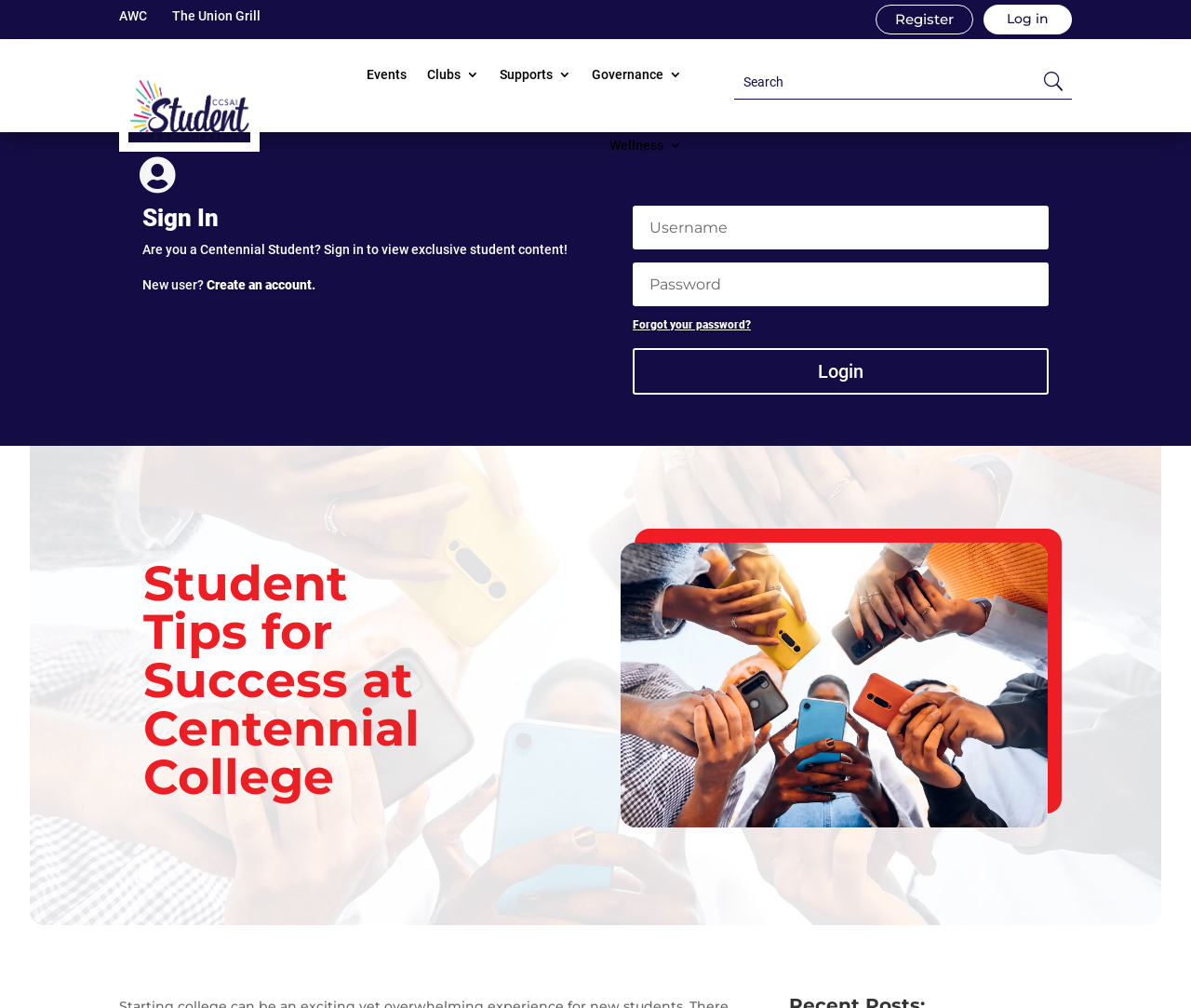Respond to the following question using a concise word or phrase: 
What is the image description below the heading?

people scrolling on their phones